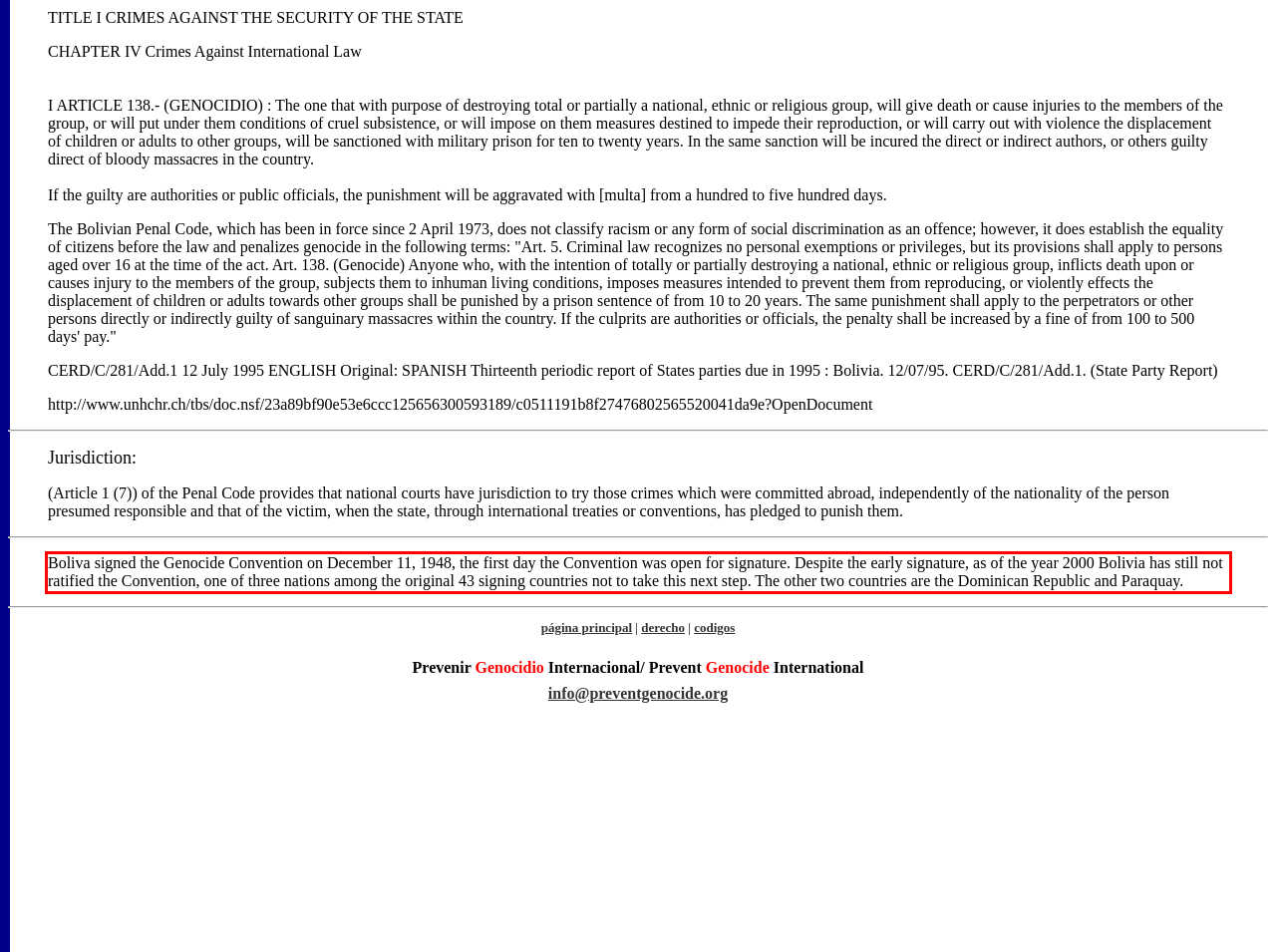Please take the screenshot of the webpage, find the red bounding box, and generate the text content that is within this red bounding box.

Boliva signed the Genocide Convention on December 11, 1948, the first day the Convention was open for signature. Despite the early signature, as of the year 2000 Bolivia has still not ratified the Convention, one of three nations among the original 43 signing countries not to take this next step. The other two countries are the Dominican Republic and Paraquay.